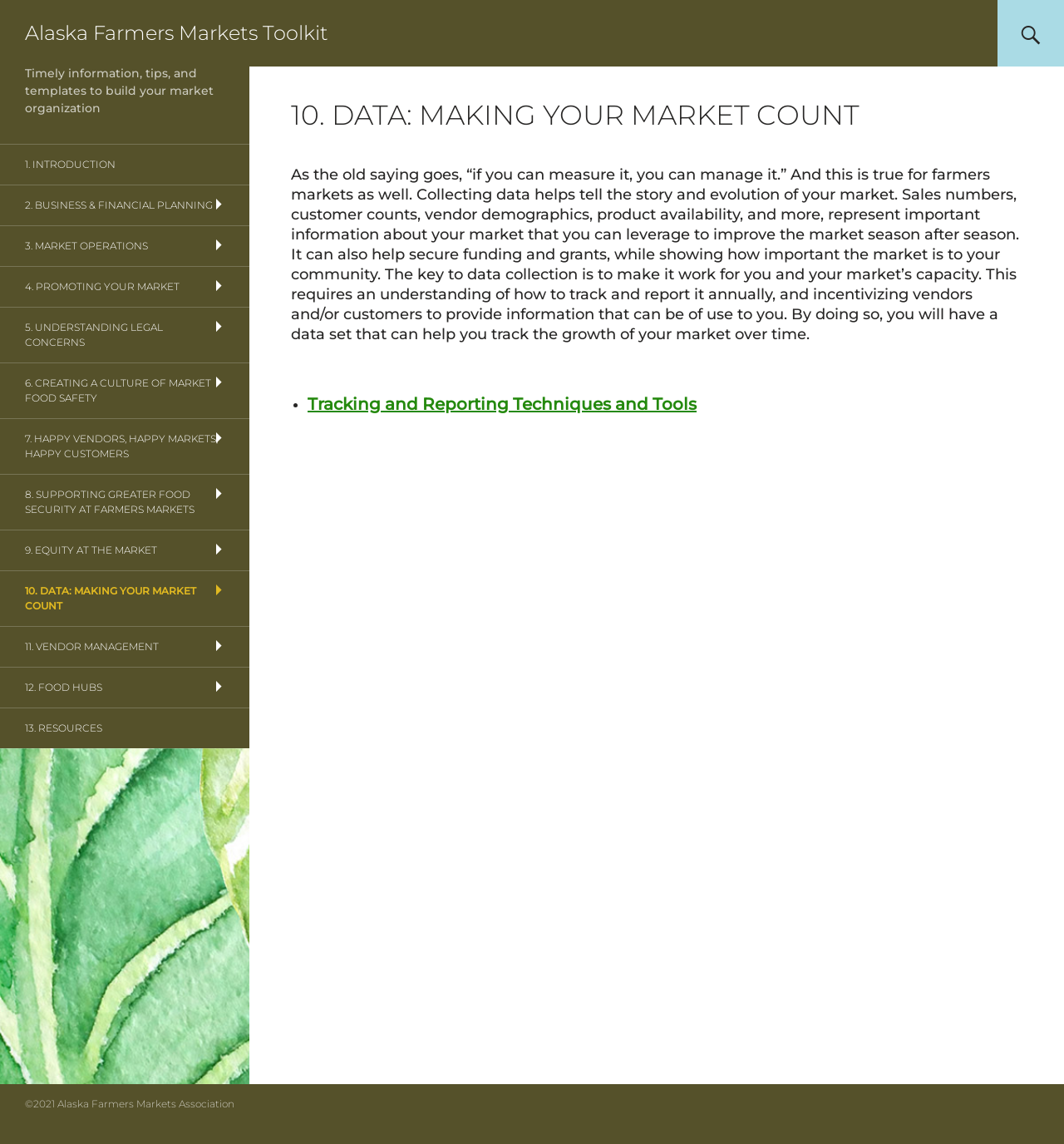Please provide the bounding box coordinates for the UI element as described: "12. Food Hubs". The coordinates must be four floats between 0 and 1, represented as [left, top, right, bottom].

[0.0, 0.584, 0.234, 0.618]